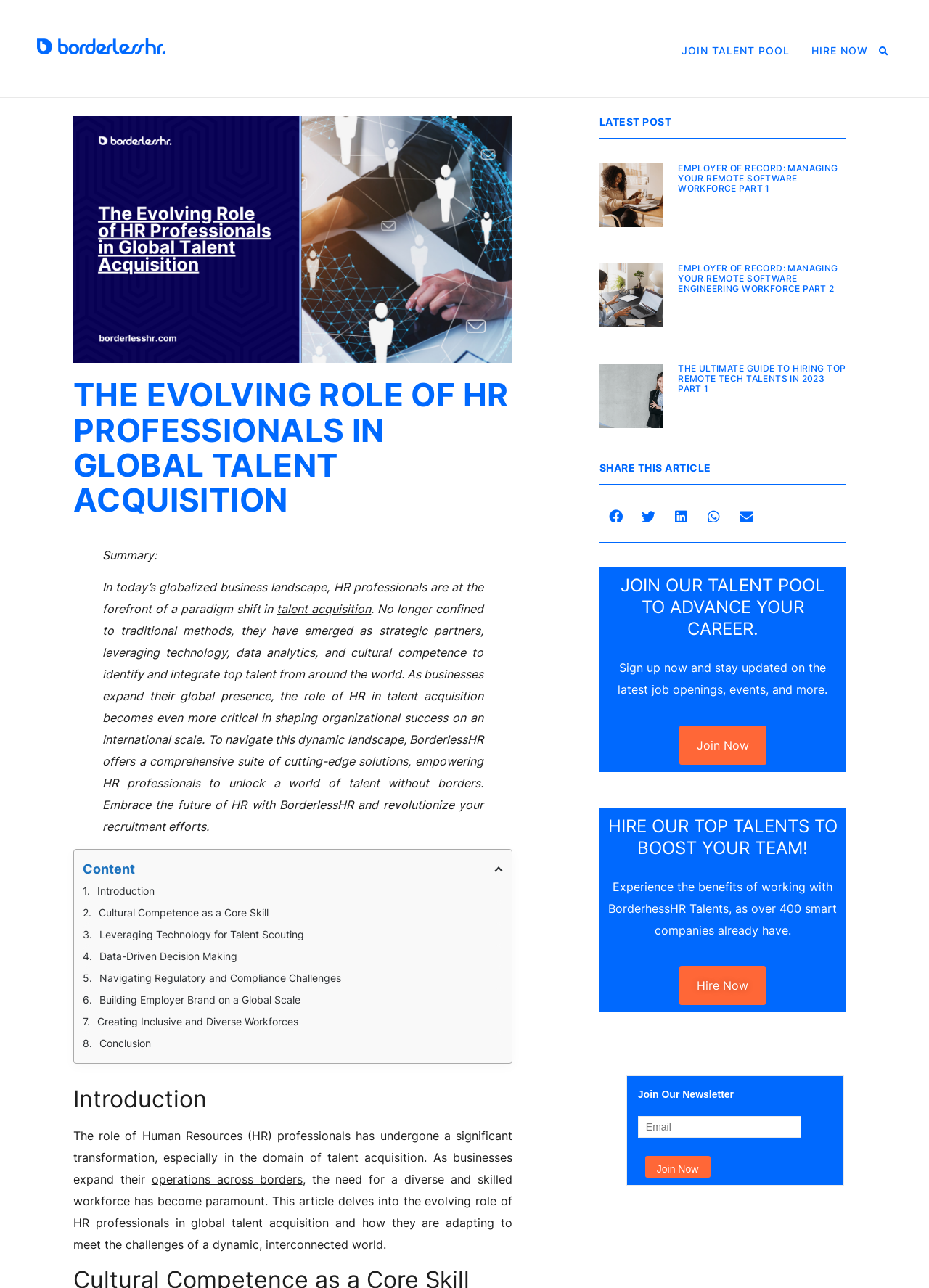Examine the image carefully and respond to the question with a detailed answer: 
What is the topic of the latest article?

I looked at the article headings under the 'LATEST POST' section and found that the latest article is 'EMPLOYER OF RECORD: MANAGING YOUR REMOTE SOFTWARE WORKFORCE PART 1'. Therefore, the topic of the latest article is 'Employer of Record'.